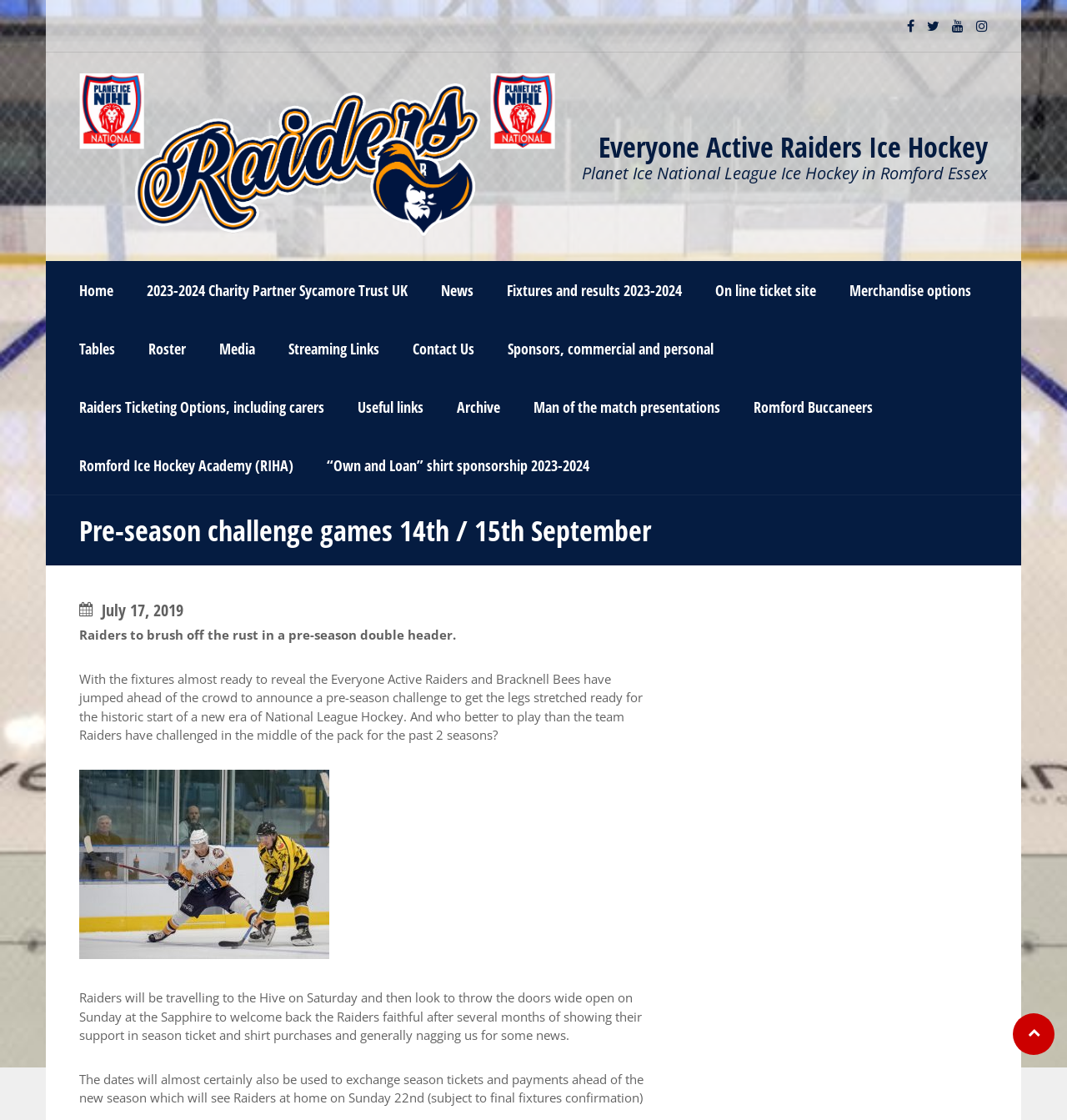Determine the bounding box coordinates of the clickable element necessary to fulfill the instruction: "Visit 'Romford Ice Hockey Academy (RIHA)'". Provide the coordinates as four float numbers within the 0 to 1 range, i.e., [left, top, right, bottom].

[0.059, 0.389, 0.291, 0.442]